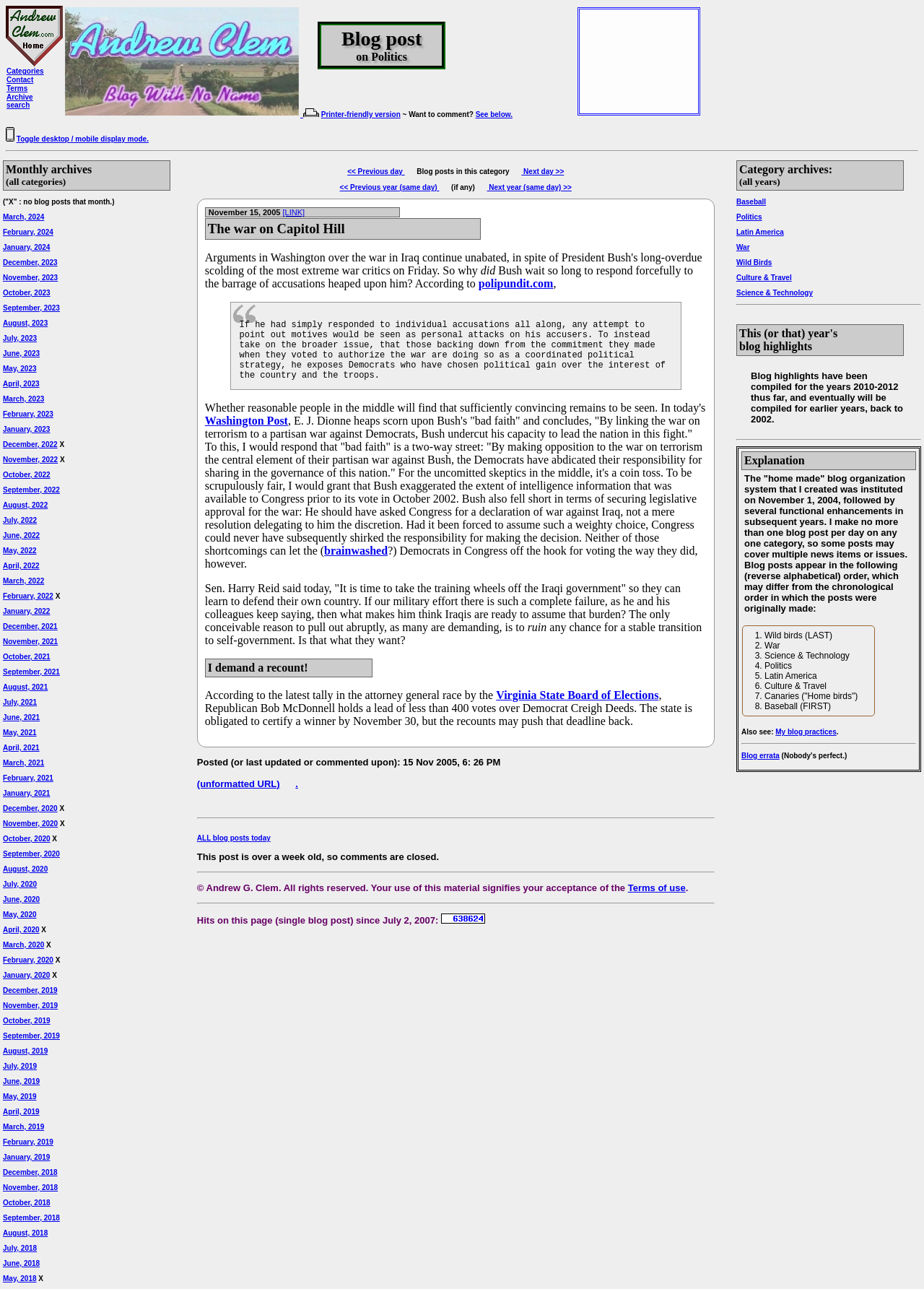What is the name of the blogger?
Provide a fully detailed and comprehensive answer to the question.

The answer can be found by looking at the links at the top of the page, where 'Andrew Clem home' is mentioned, indicating that the blogger's name is Andrew Clem.